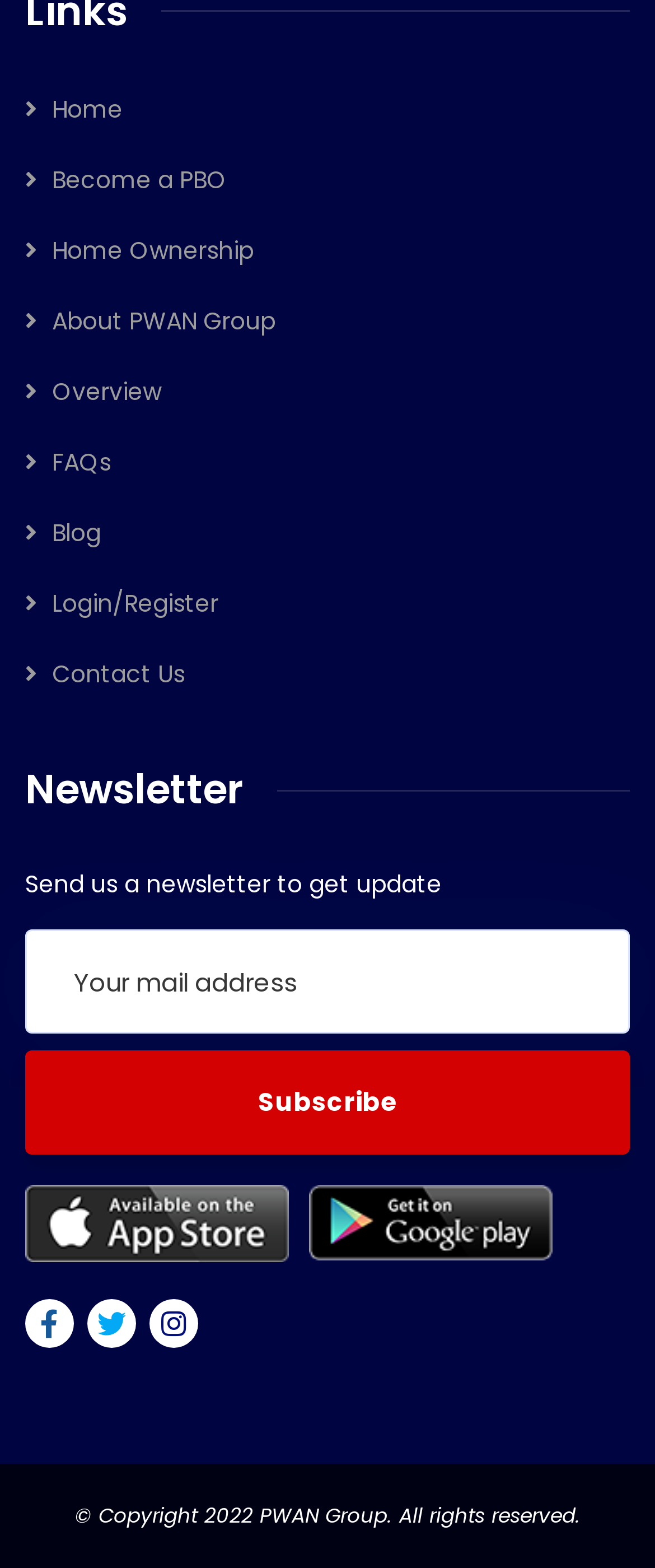What is the purpose of the textbox?
Using the information from the image, give a concise answer in one word or a short phrase.

To input email address